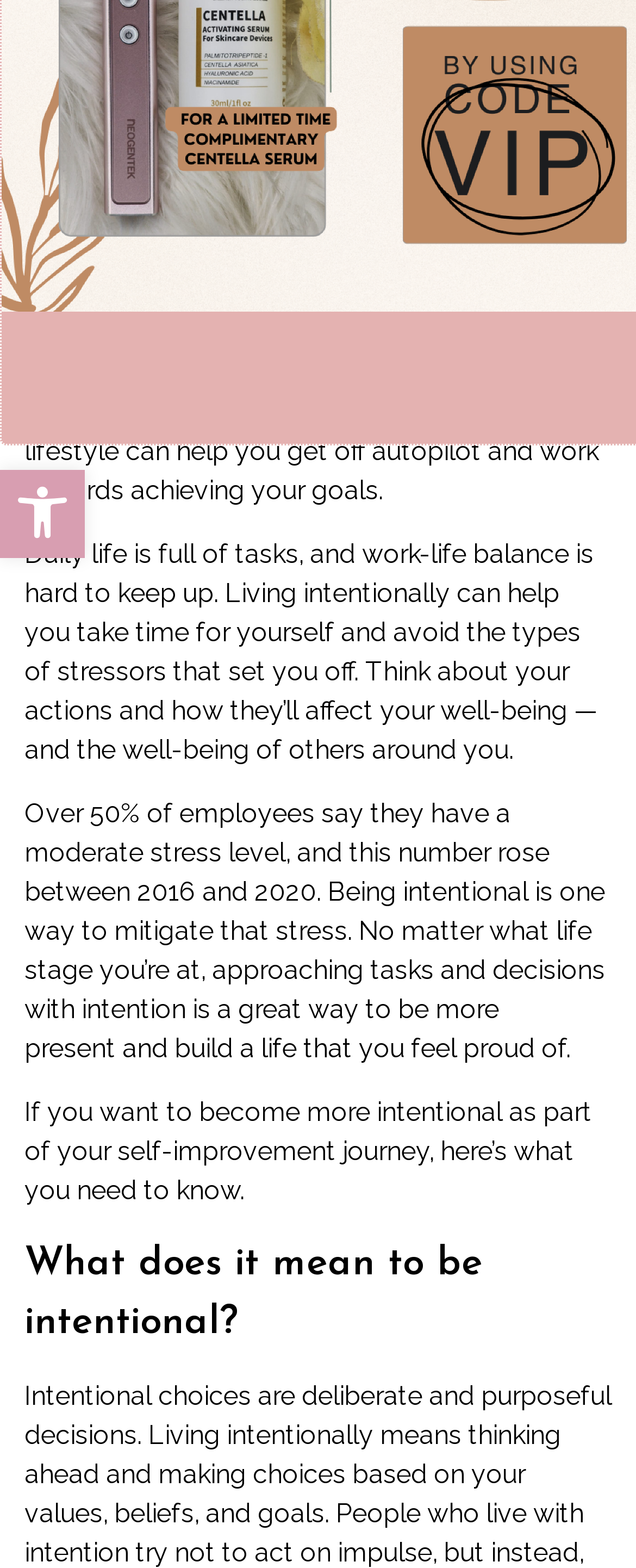Find the coordinates for the bounding box of the element with this description: "achieving your goals".

[0.205, 0.303, 0.595, 0.325]